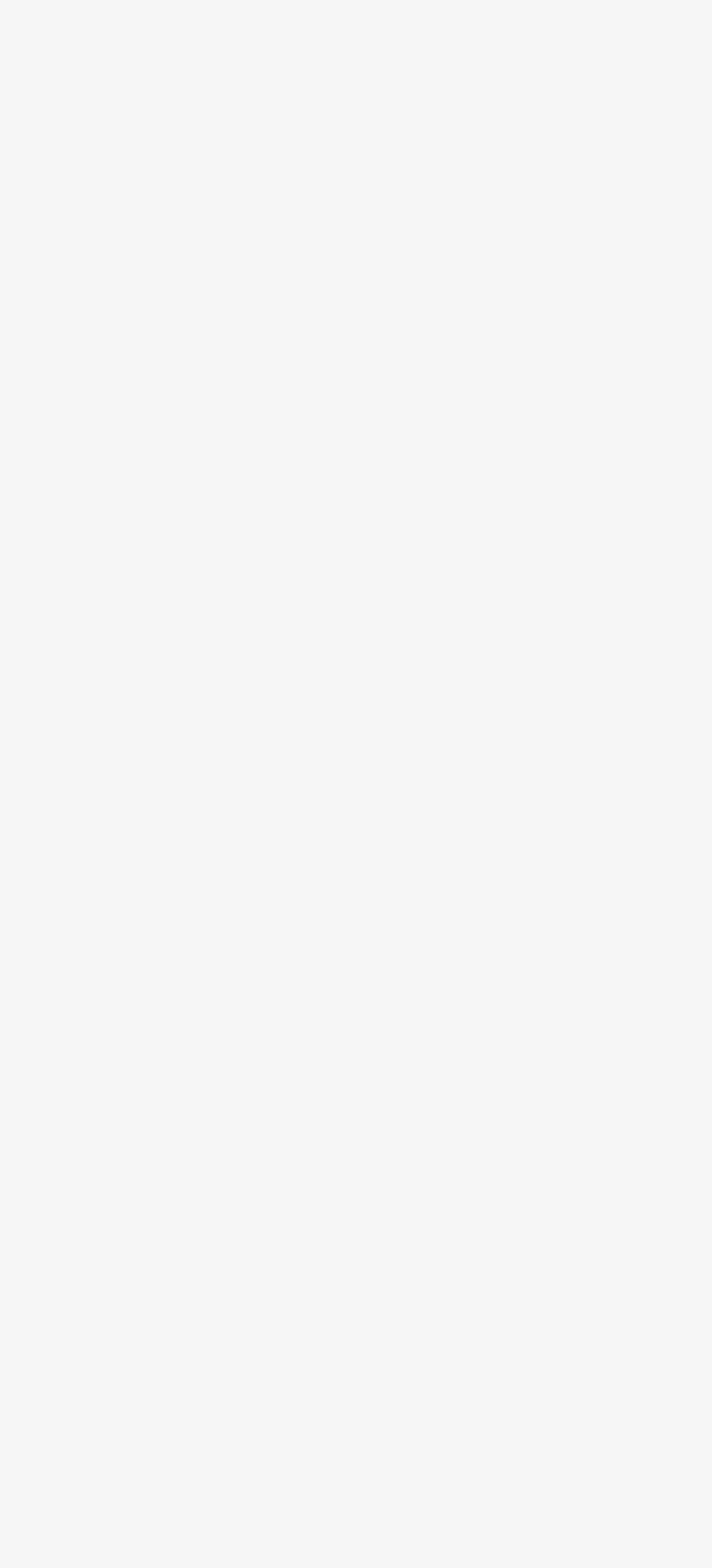Based on the element description, predict the bounding box coordinates (top-left x, top-left y, bottom-right x, bottom-right y) for the UI element in the screenshot: know more About Us

[0.077, 0.687, 0.426, 0.707]